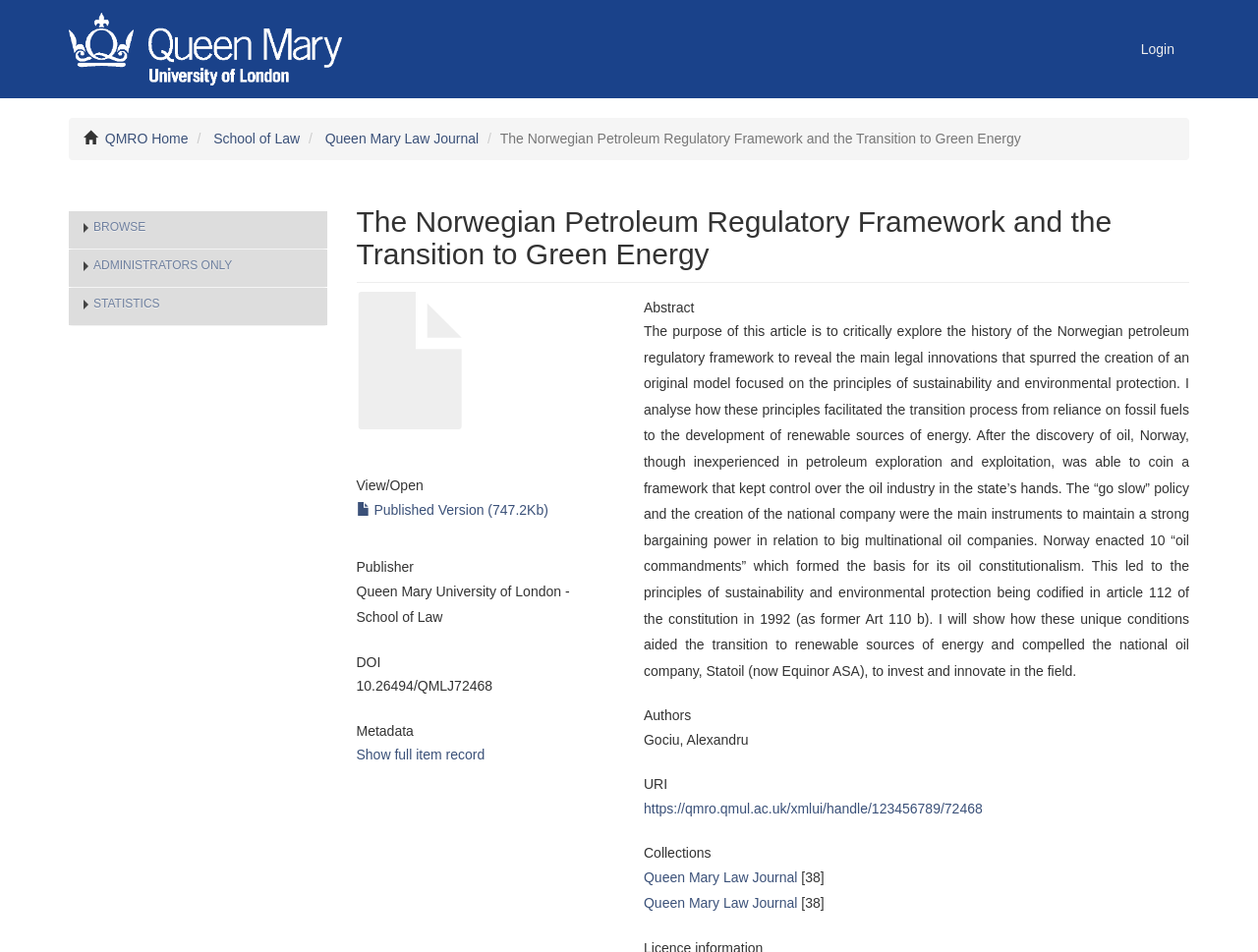Find the bounding box of the UI element described as: "QMRO Home". The bounding box coordinates should be given as four float values between 0 and 1, i.e., [left, top, right, bottom].

[0.083, 0.137, 0.15, 0.154]